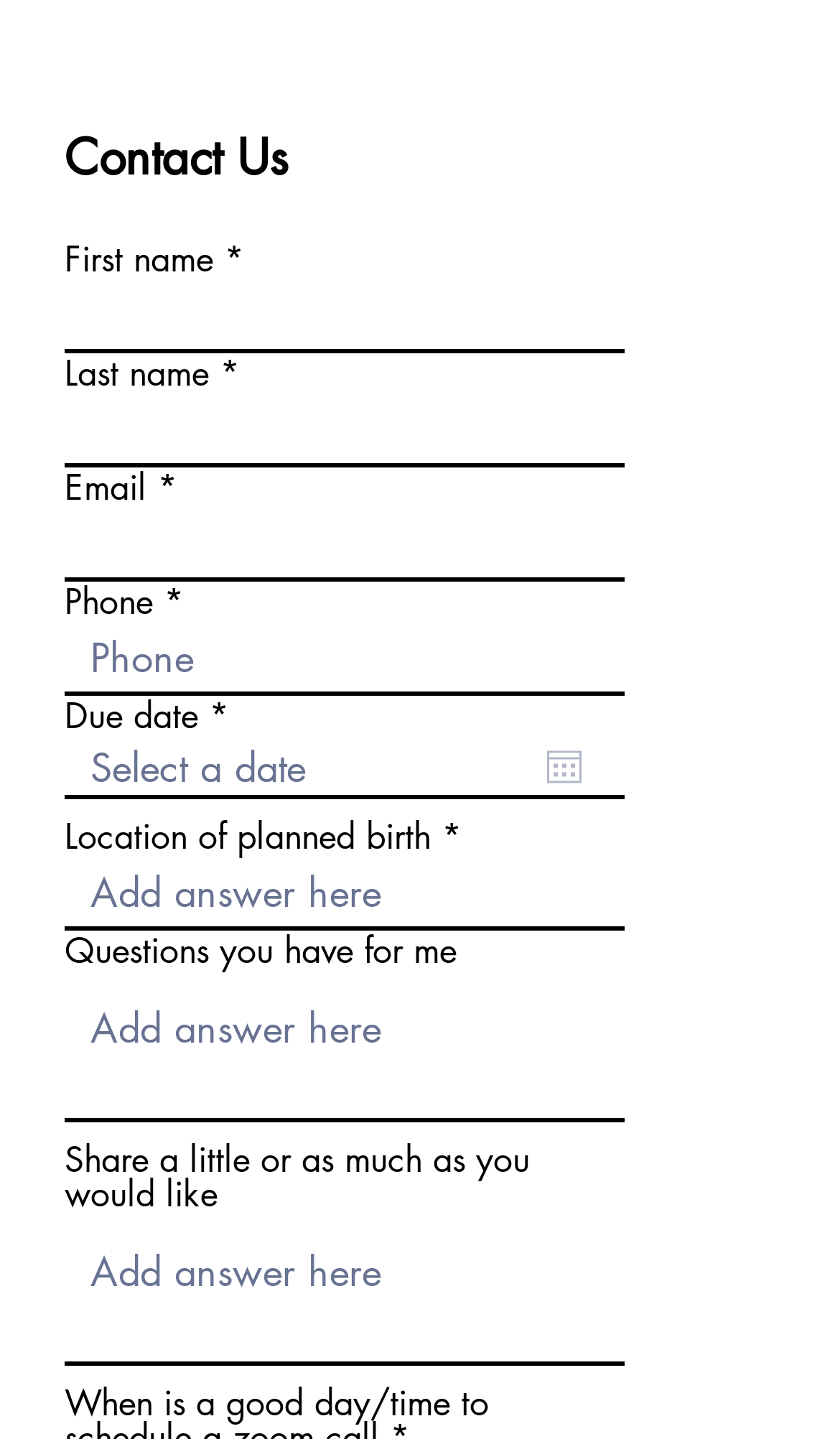Specify the bounding box coordinates of the area to click in order to follow the given instruction: "Enter first name."

[0.077, 0.195, 0.744, 0.245]